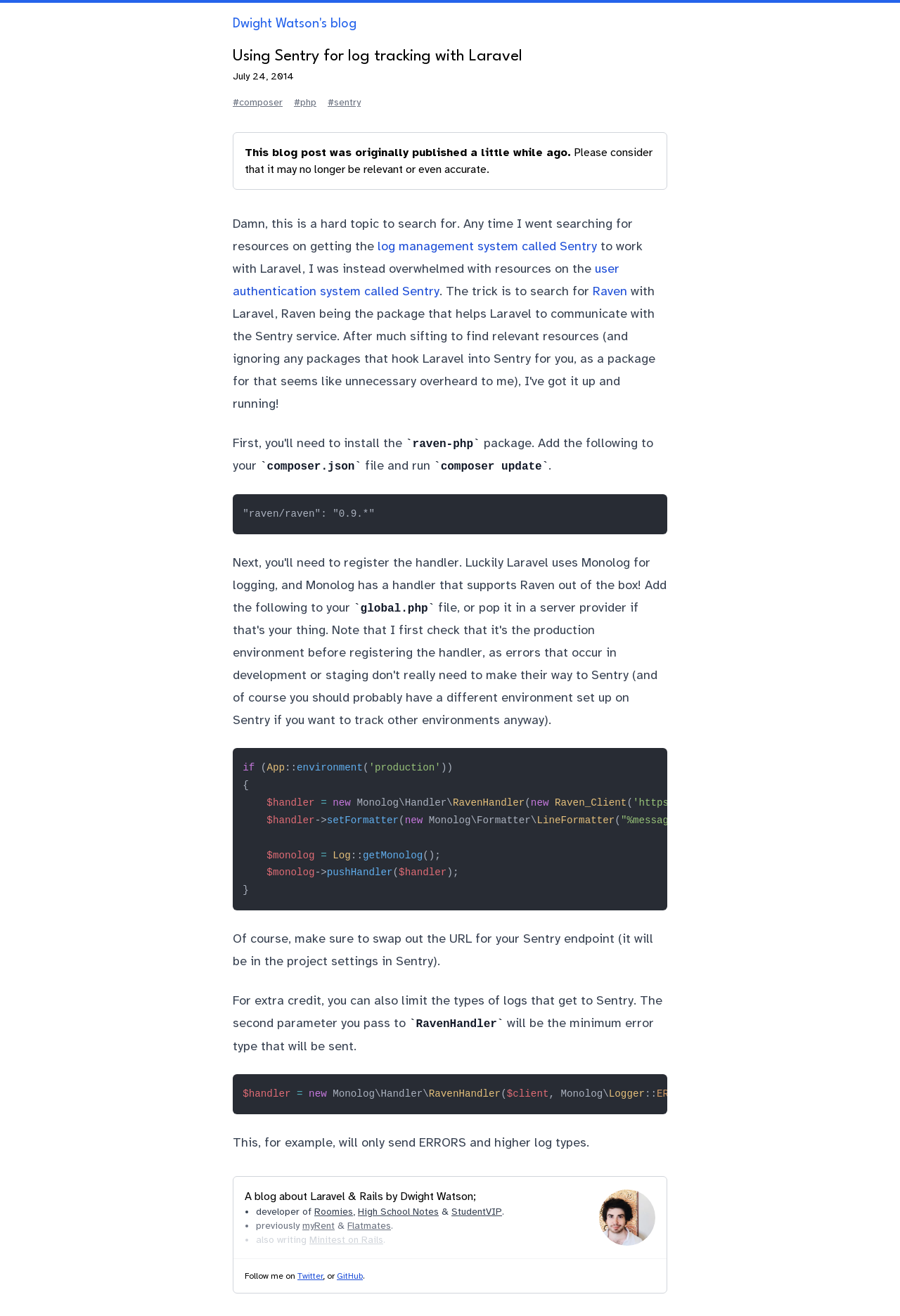Determine the bounding box coordinates of the region that needs to be clicked to achieve the task: "click the link to php".

[0.327, 0.073, 0.352, 0.083]